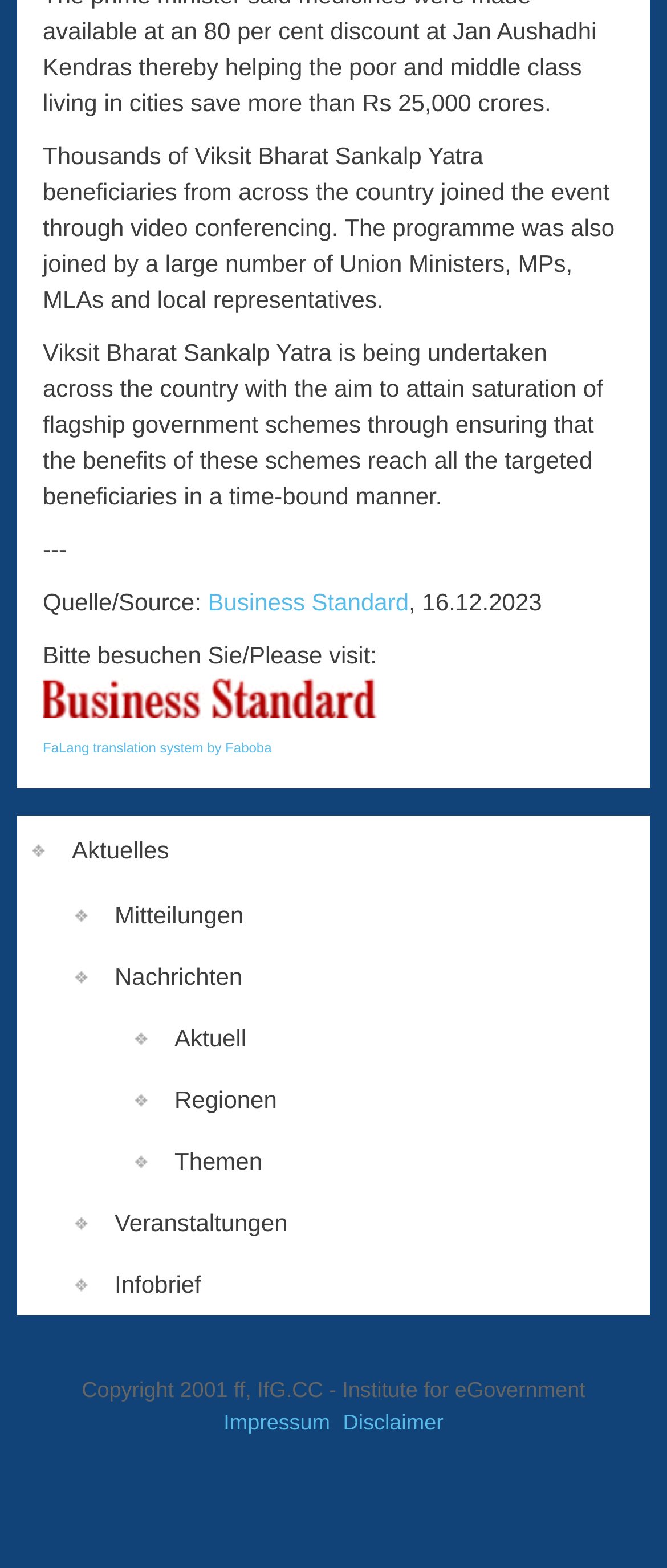Provide a single word or phrase to answer the given question: 
What is the name of the institute mentioned at the bottom of the webpage?

IfG.CC - Institute for eGovernment